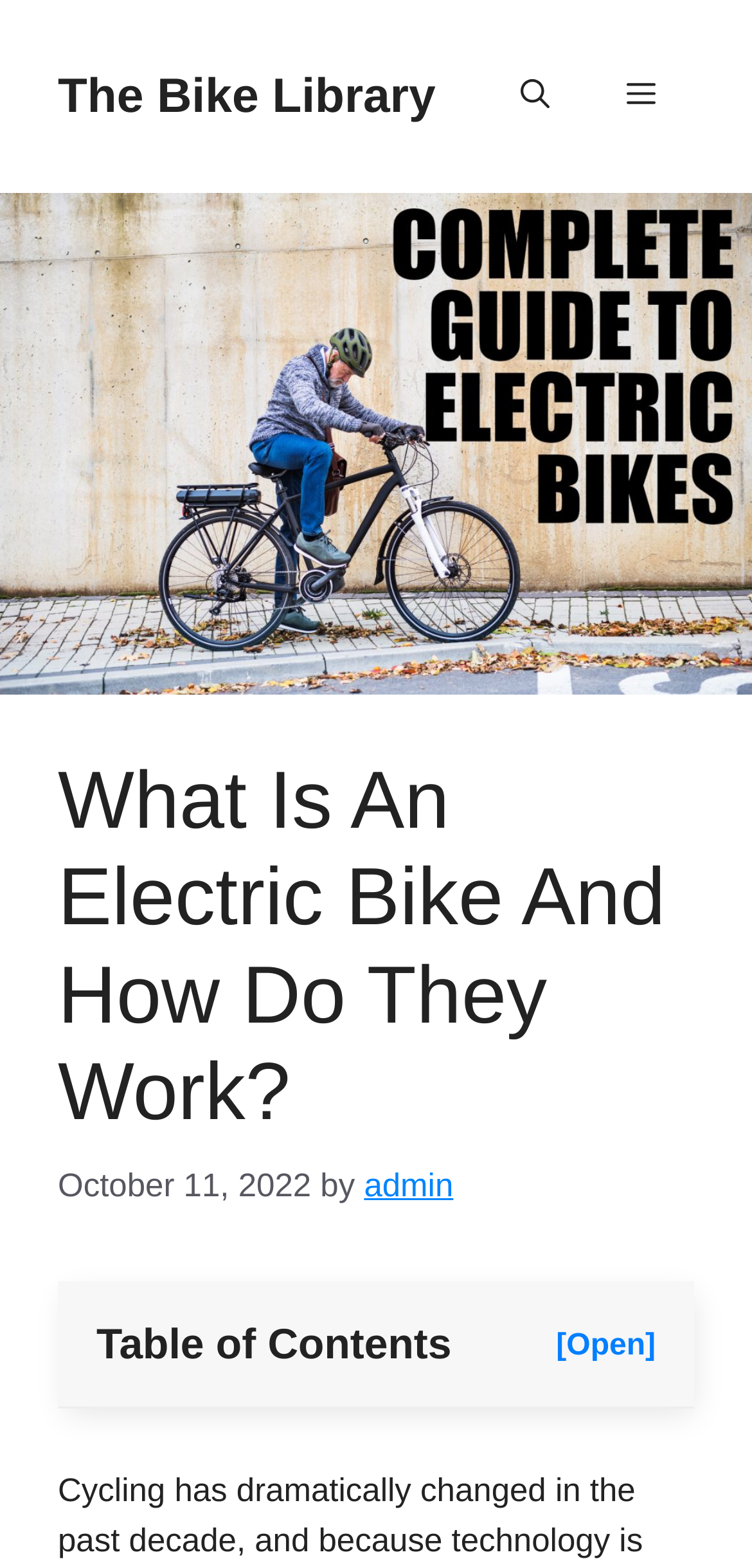What is the text above the table of contents?
Look at the image and respond with a single word or a short phrase.

What Is An Electric Bike And How Do They Work?